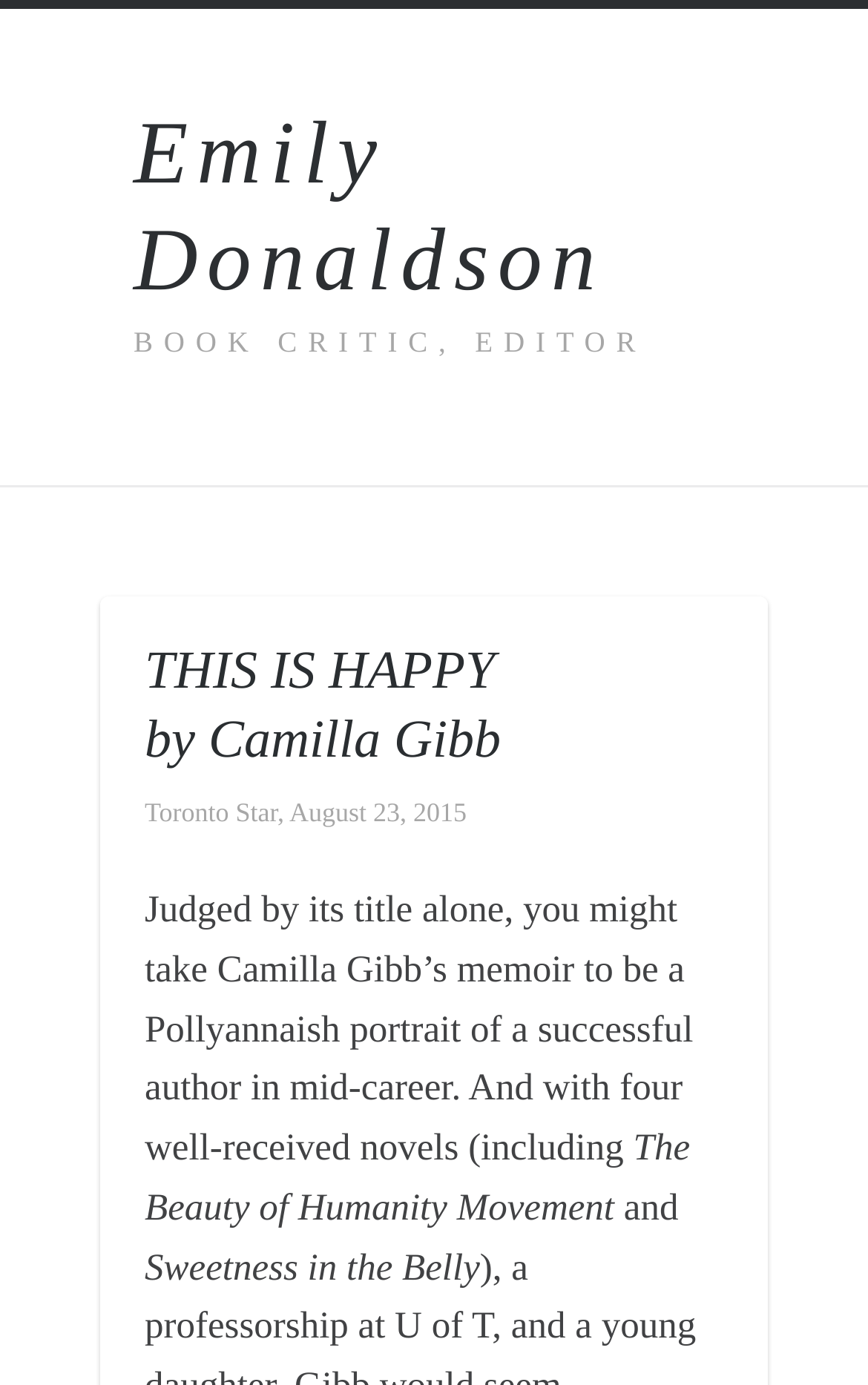Respond with a single word or phrase to the following question: What is the name of the publication where the review was published?

Toronto Star